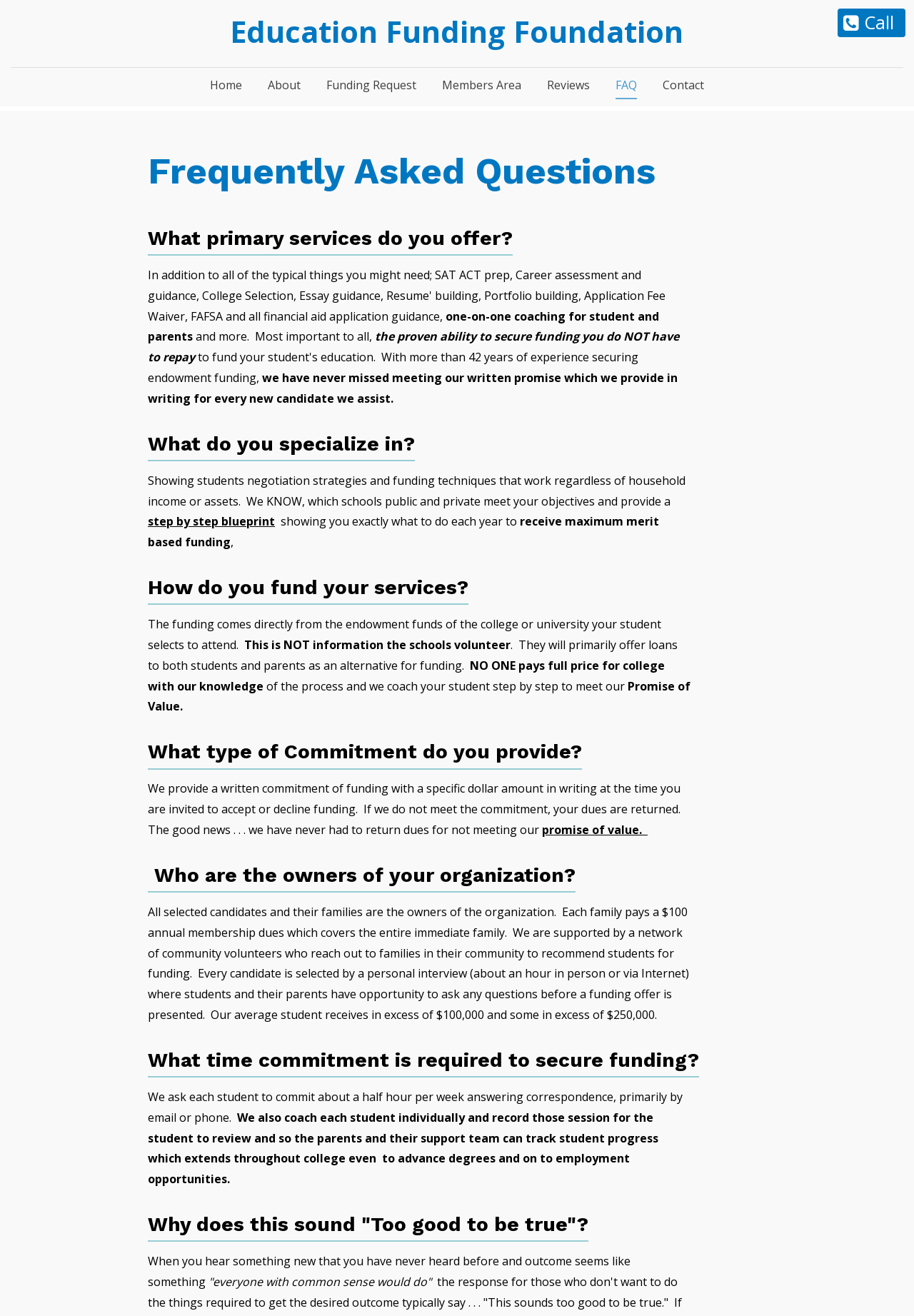Find the bounding box coordinates of the clickable area required to complete the following action: "Click on the 'Home' link".

None